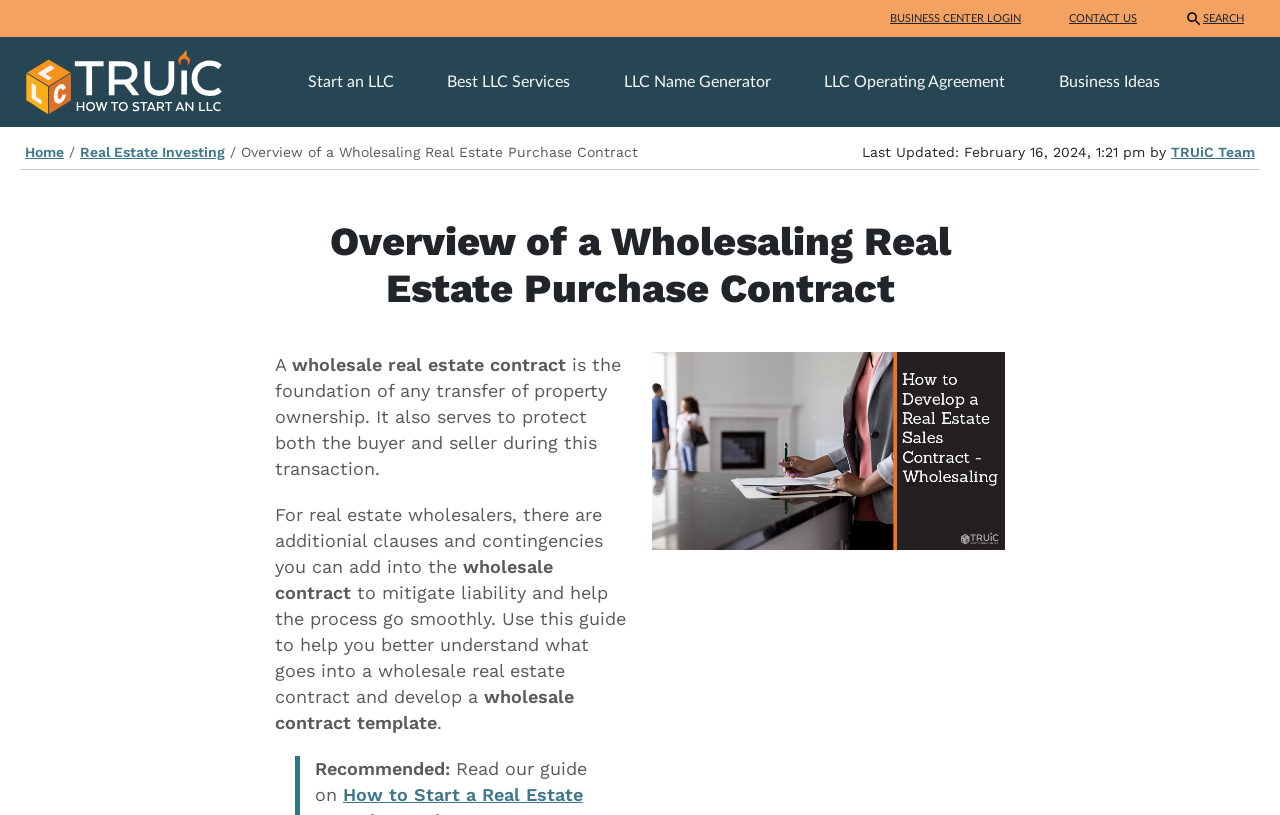Highlight the bounding box coordinates of the region I should click on to meet the following instruction: "go to home page".

[0.02, 0.177, 0.05, 0.196]